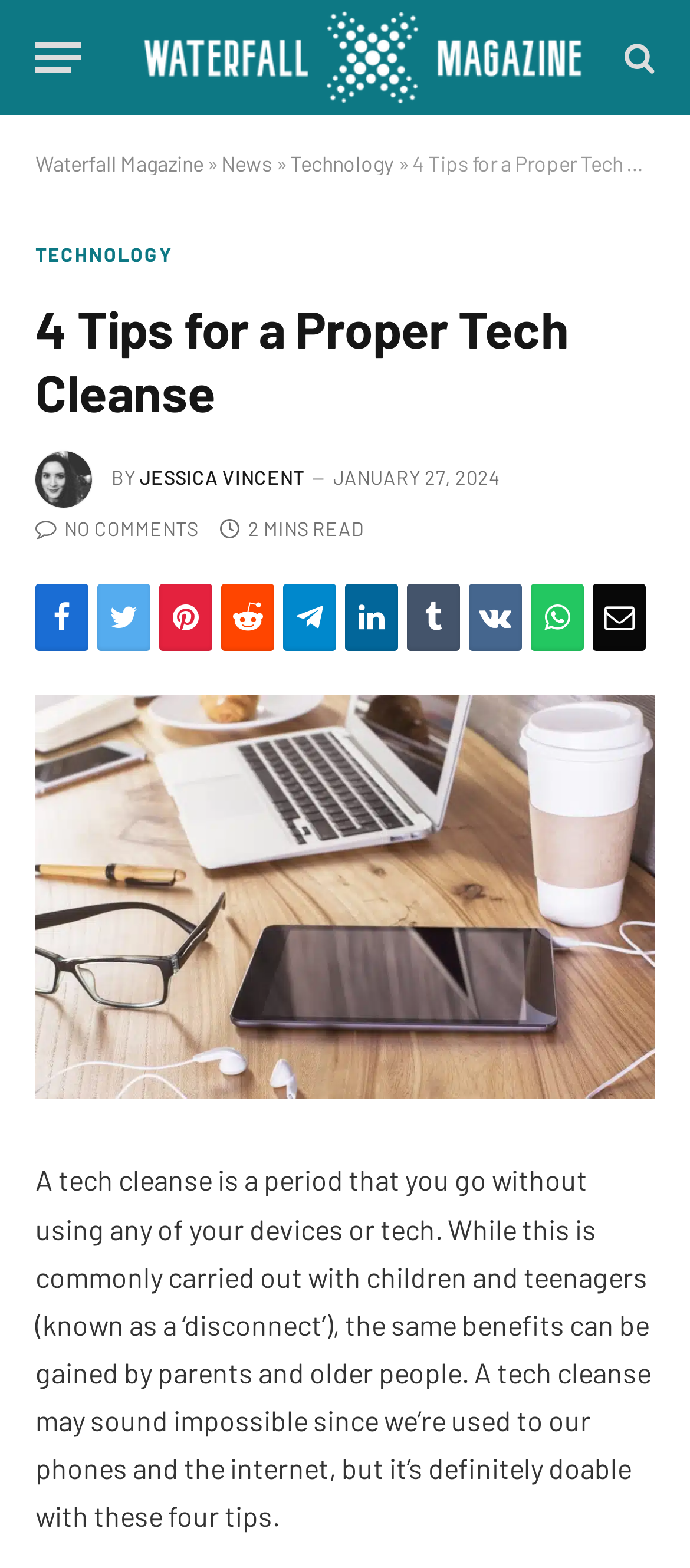Could you indicate the bounding box coordinates of the region to click in order to complete this instruction: "Share the article on social media".

[0.051, 0.372, 0.128, 0.415]